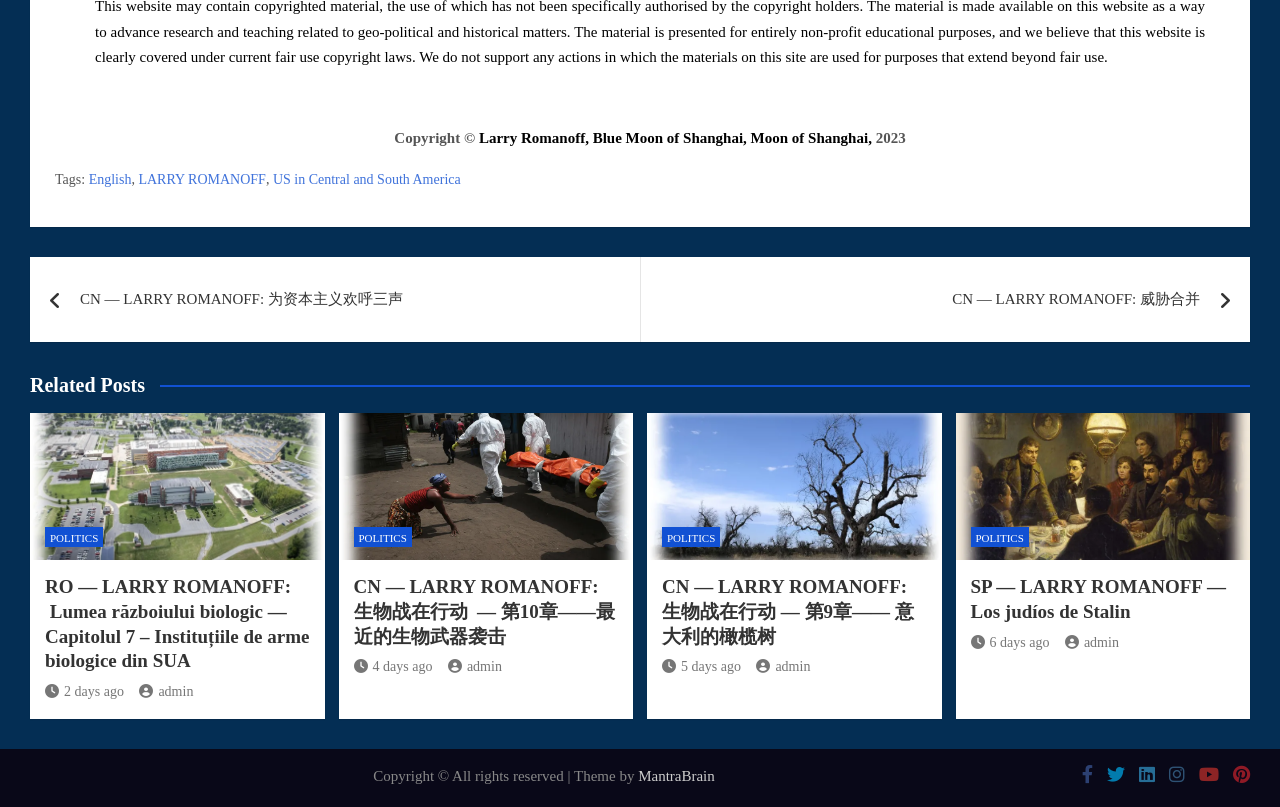How many links are in the footer?
Answer the question with a detailed and thorough explanation.

I counted the links in the footer section, which starts with the 'Tags:' text. There are 6 links in total, including 'English', 'LARRY ROMANOFF', and 'US in Central and South America'.